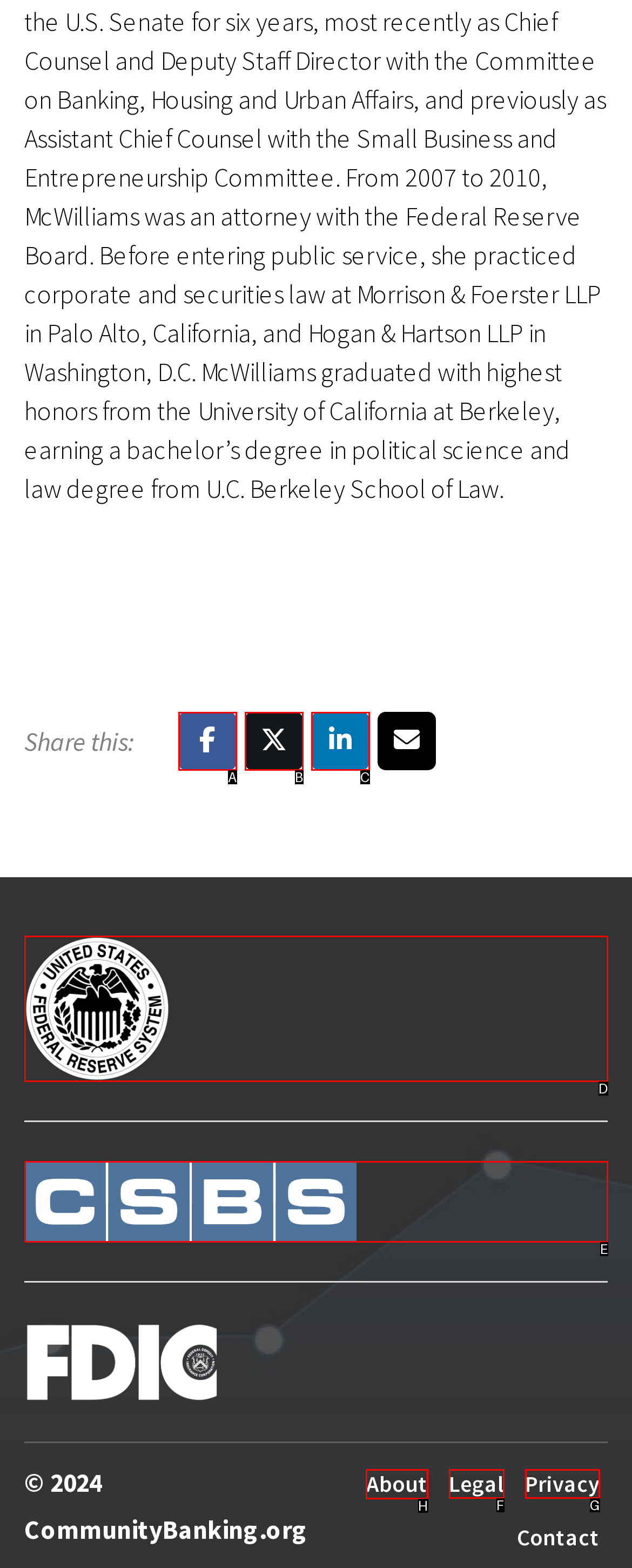Tell me the letter of the UI element I should click to accomplish the task: Go to the About page based on the choices provided in the screenshot.

H